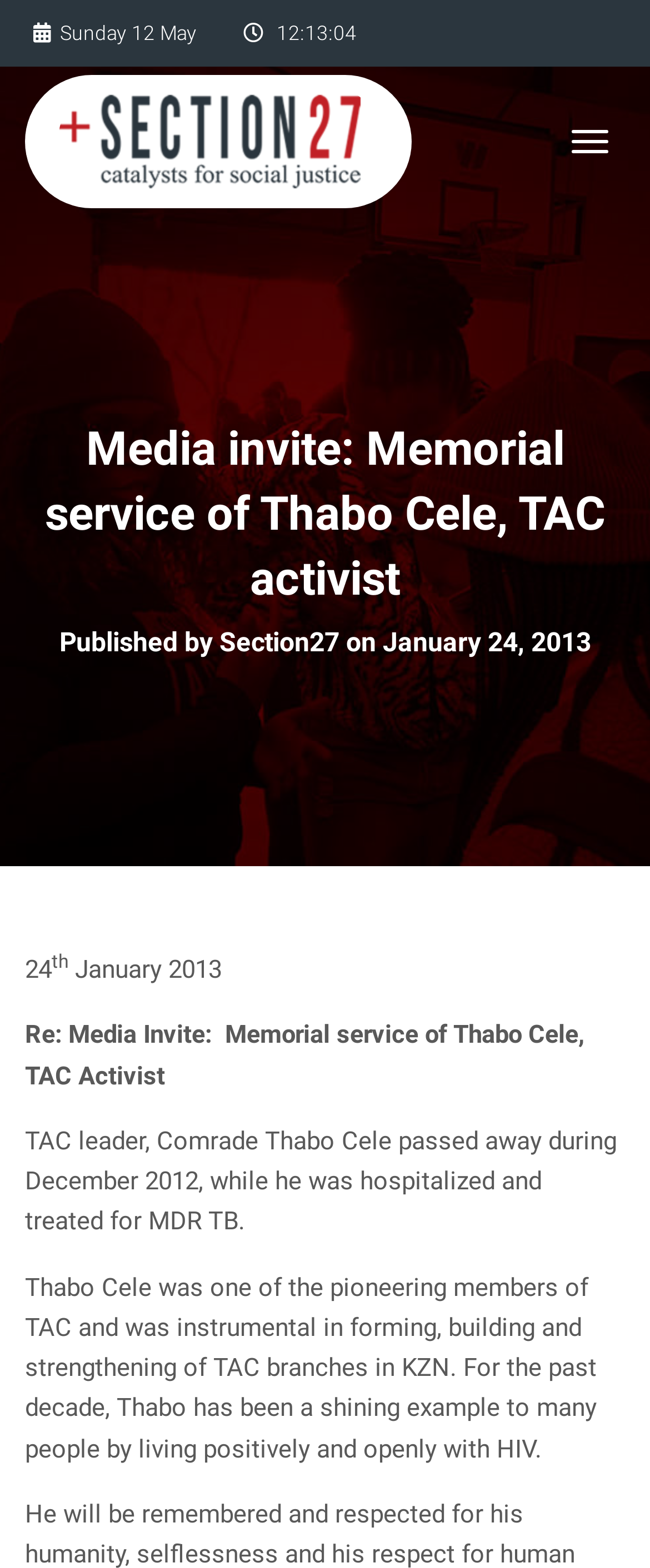Provide the bounding box coordinates for the UI element that is described by this text: "title="Section27"". The coordinates should be in the form of four float numbers between 0 and 1: [left, top, right, bottom].

[0.038, 0.042, 0.633, 0.138]